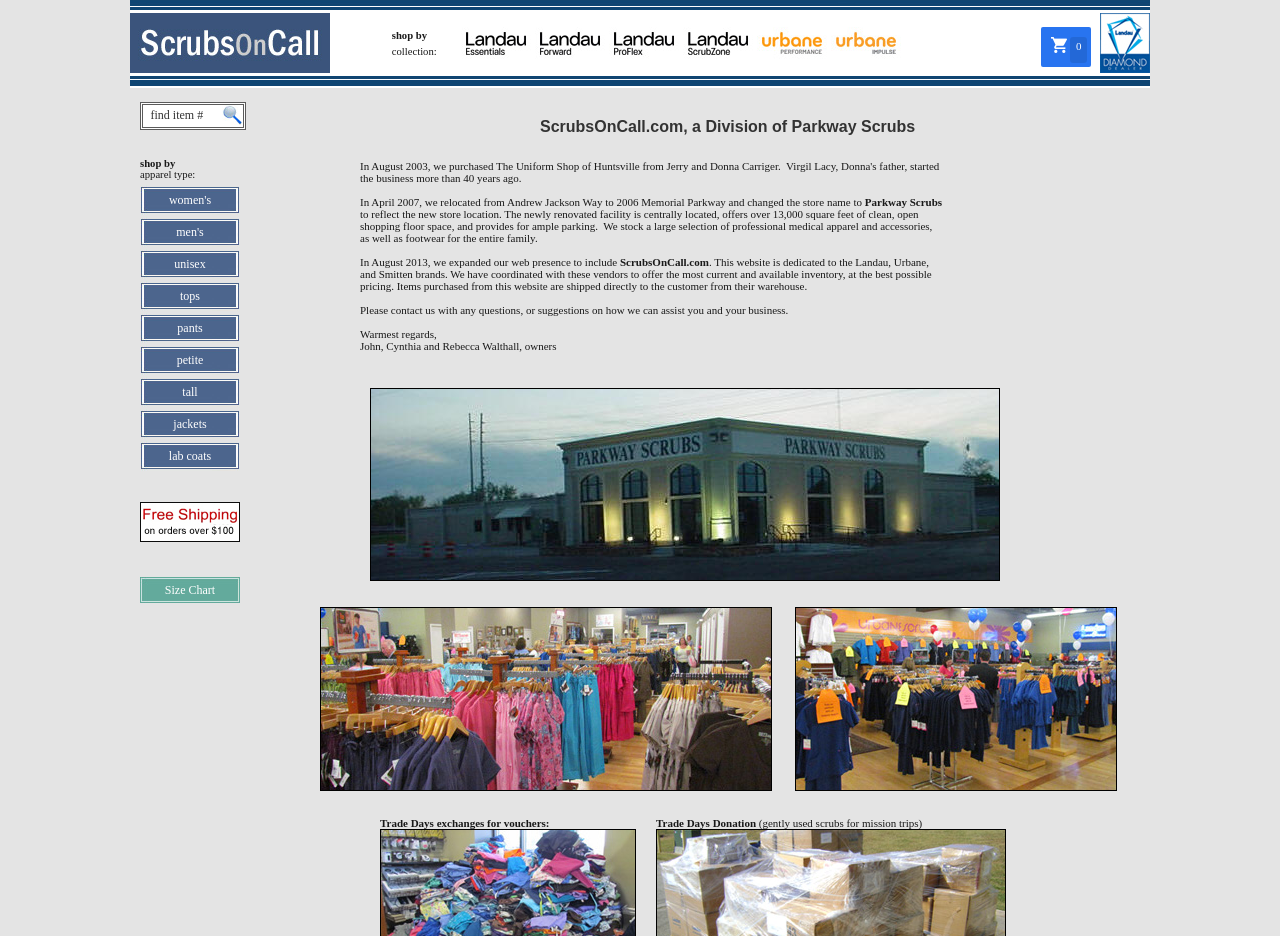Use a single word or phrase to respond to the question:
How many columns are there in the top navigation menu?

5